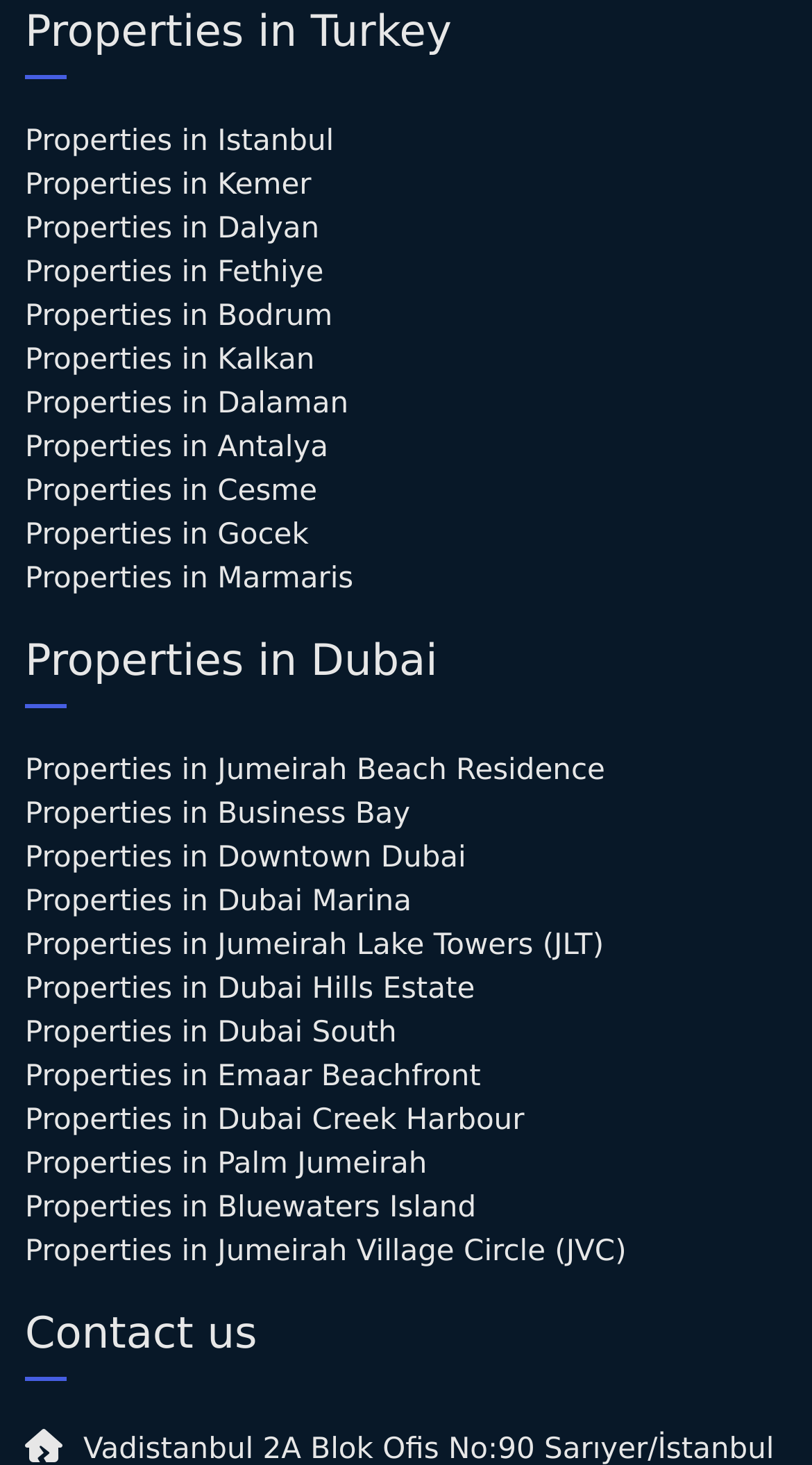Please predict the bounding box coordinates of the element's region where a click is necessary to complete the following instruction: "Back to Home". The coordinates should be represented by four float numbers between 0 and 1, i.e., [left, top, right, bottom].

None